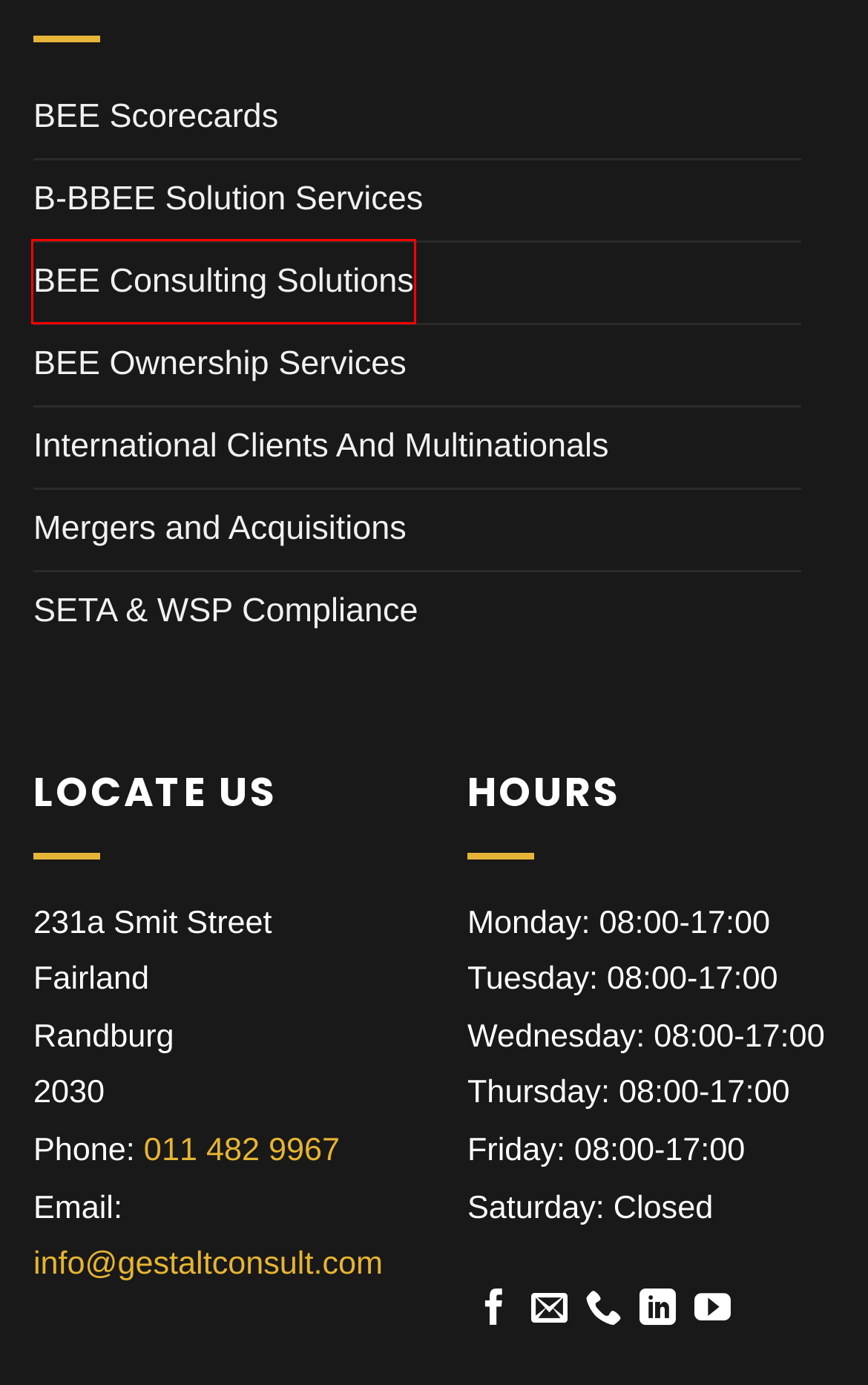Look at the screenshot of a webpage with a red bounding box and select the webpage description that best corresponds to the new page after clicking the element in the red box. Here are the options:
A. BEE Solution Services | Improve Your BEE Rating | Gestalt Consult
B. Mergers and Acquisitions | Gestalt Consult
C. BEE Scorecards | Gestalt Consult
D. Commentary Archives | Gestalt Consult
E. BEE Consulting Solutions | Gestalt Growth Strategies
F. BEE Ownership Services | Gestalt Consult
G. SETA & WSP Compliance | Gestalt Consult
H. International Clients And Multinationals | Gestalt Consult

E